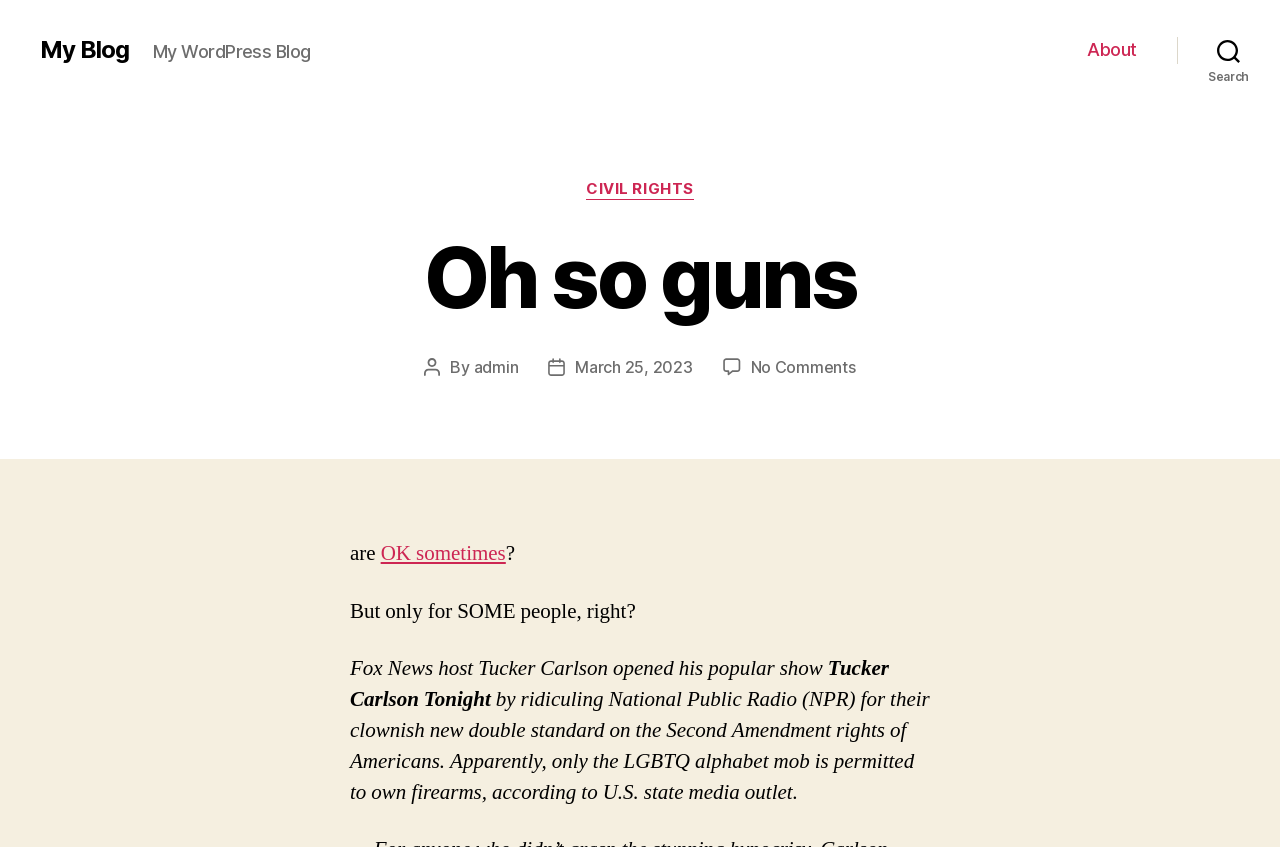Find the bounding box coordinates for the area you need to click to carry out the instruction: "Go to Soluciones". The coordinates should be four float numbers between 0 and 1, indicated as [left, top, right, bottom].

None